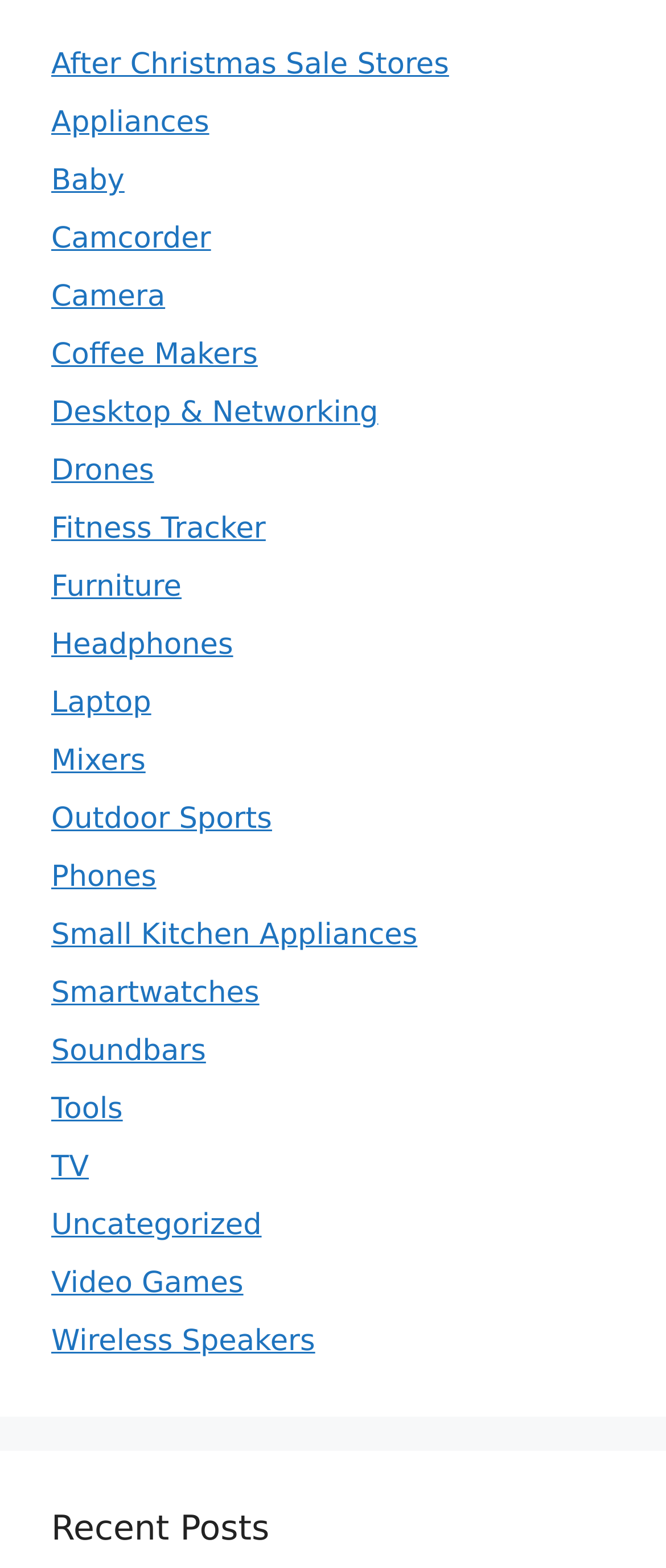Are there any articles or blog posts on this page?
Refer to the screenshot and respond with a concise word or phrase.

Yes